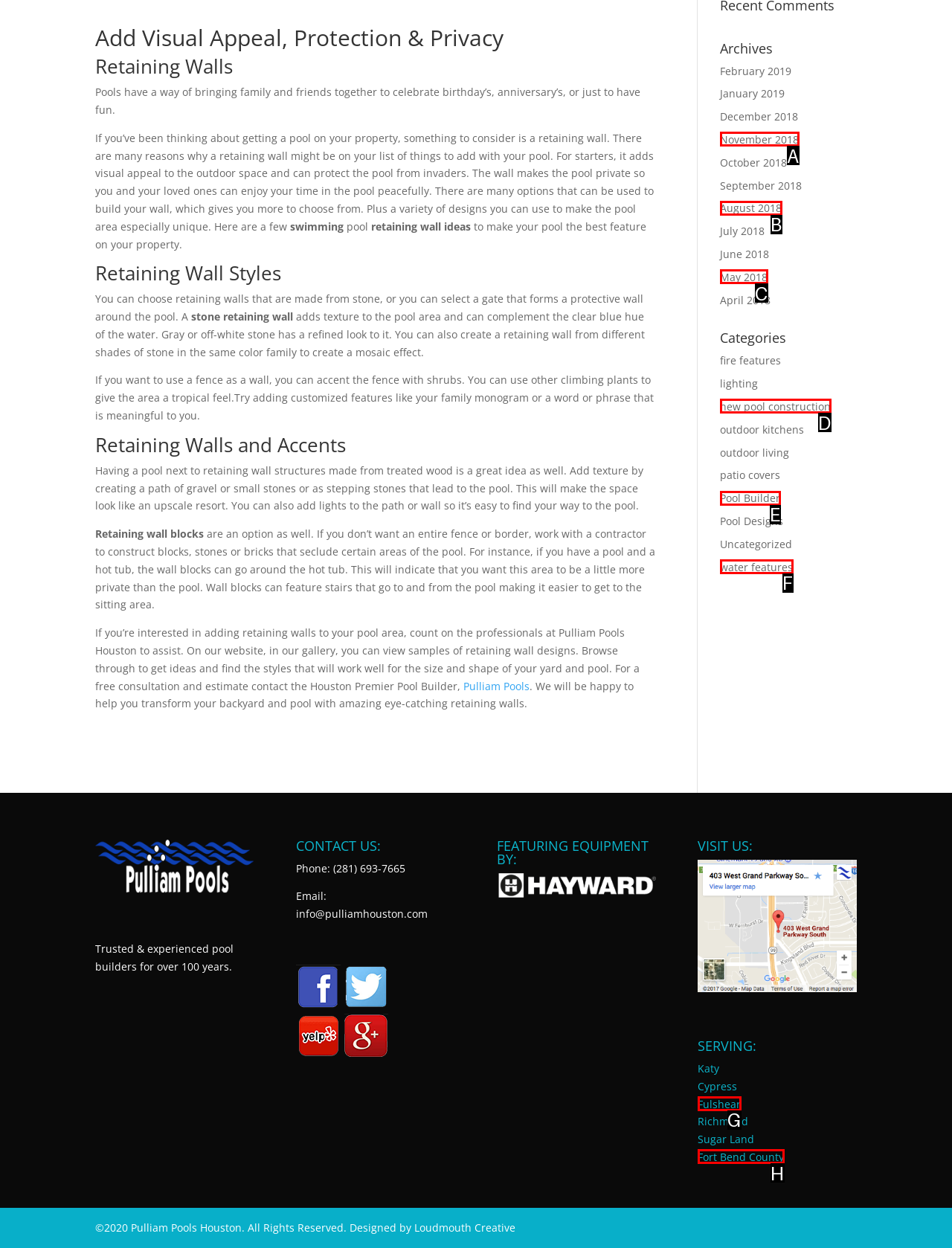Match the following description to a UI element: new pool construction
Provide the letter of the matching option directly.

D